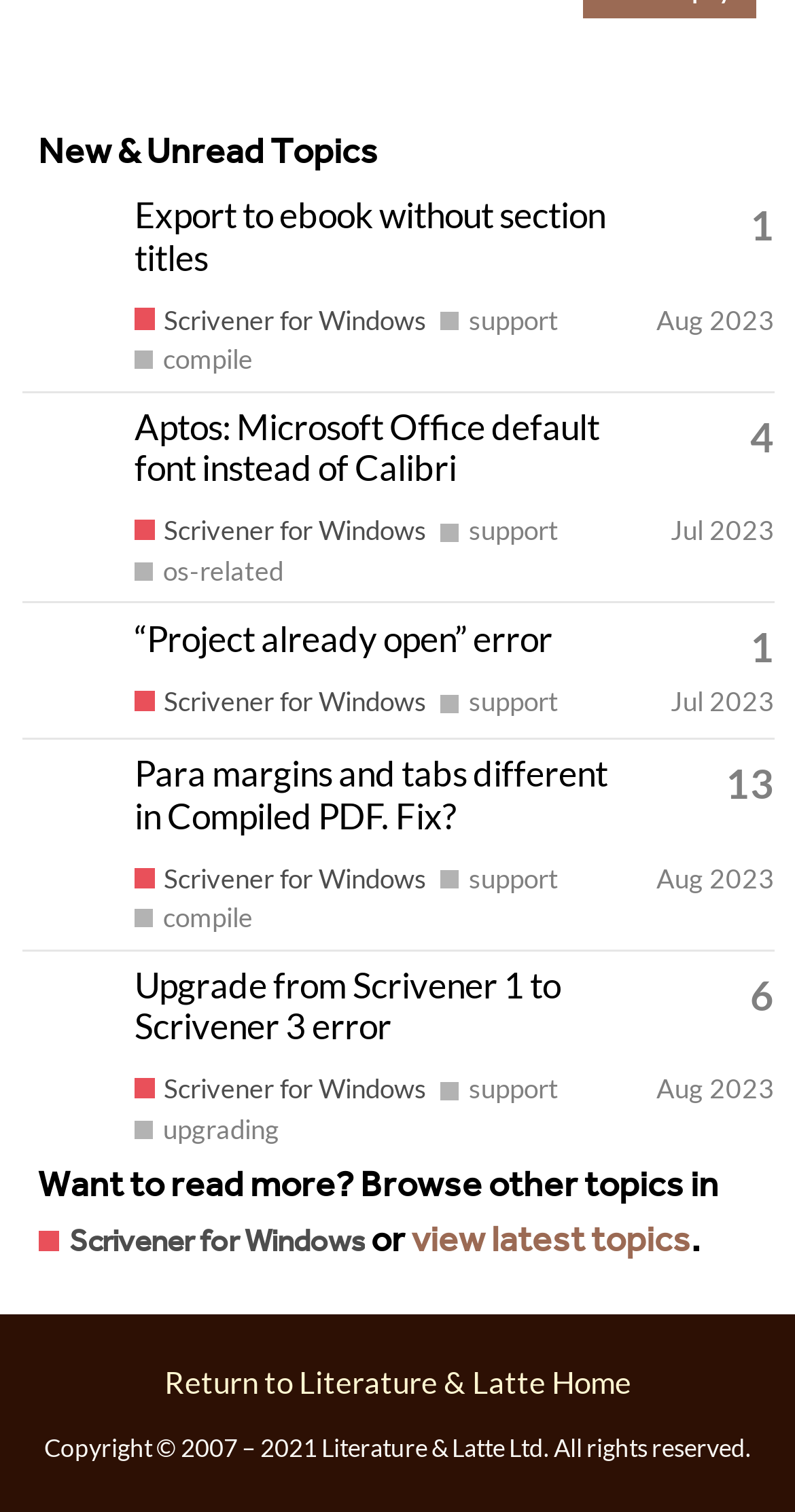Identify the coordinates of the bounding box for the element that must be clicked to accomplish the instruction: "Return to Literature & Latte Home".

[0.206, 0.902, 0.794, 0.926]